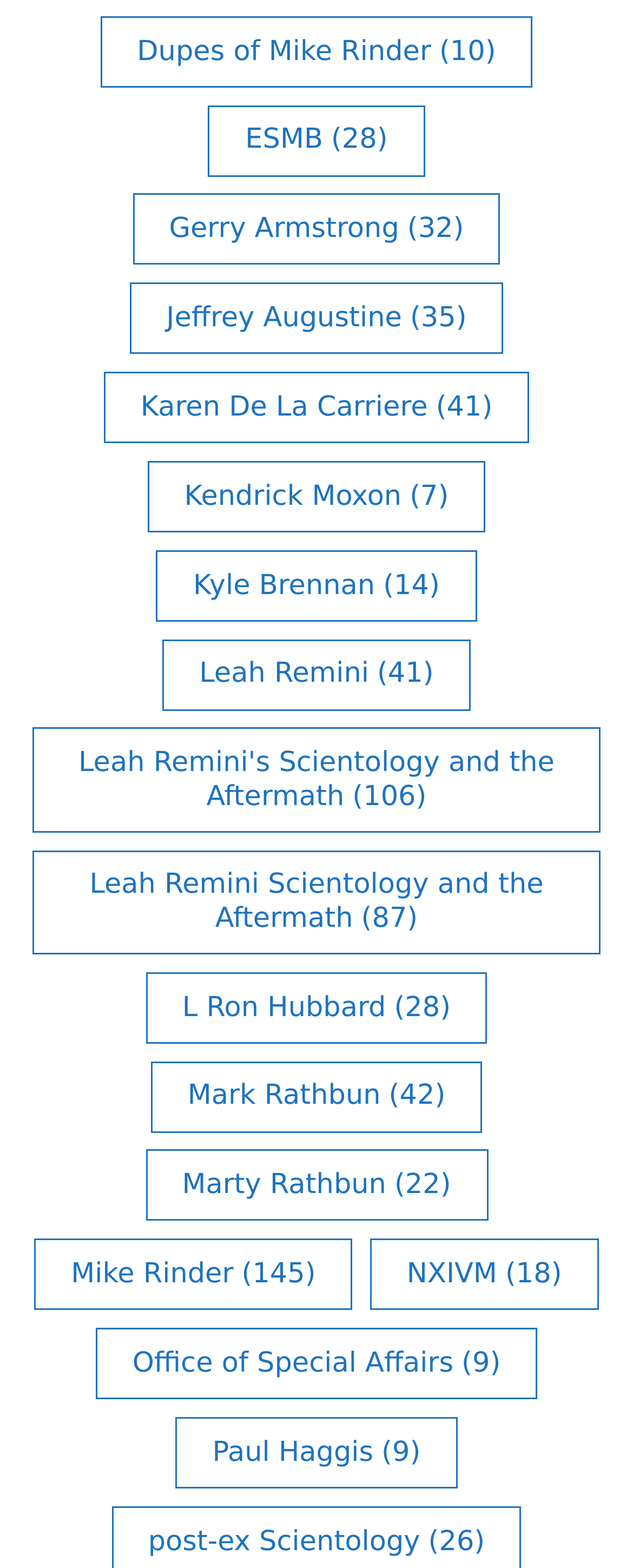Please answer the following question using a single word or phrase: What is the number of items related to Mike Rinder?

145